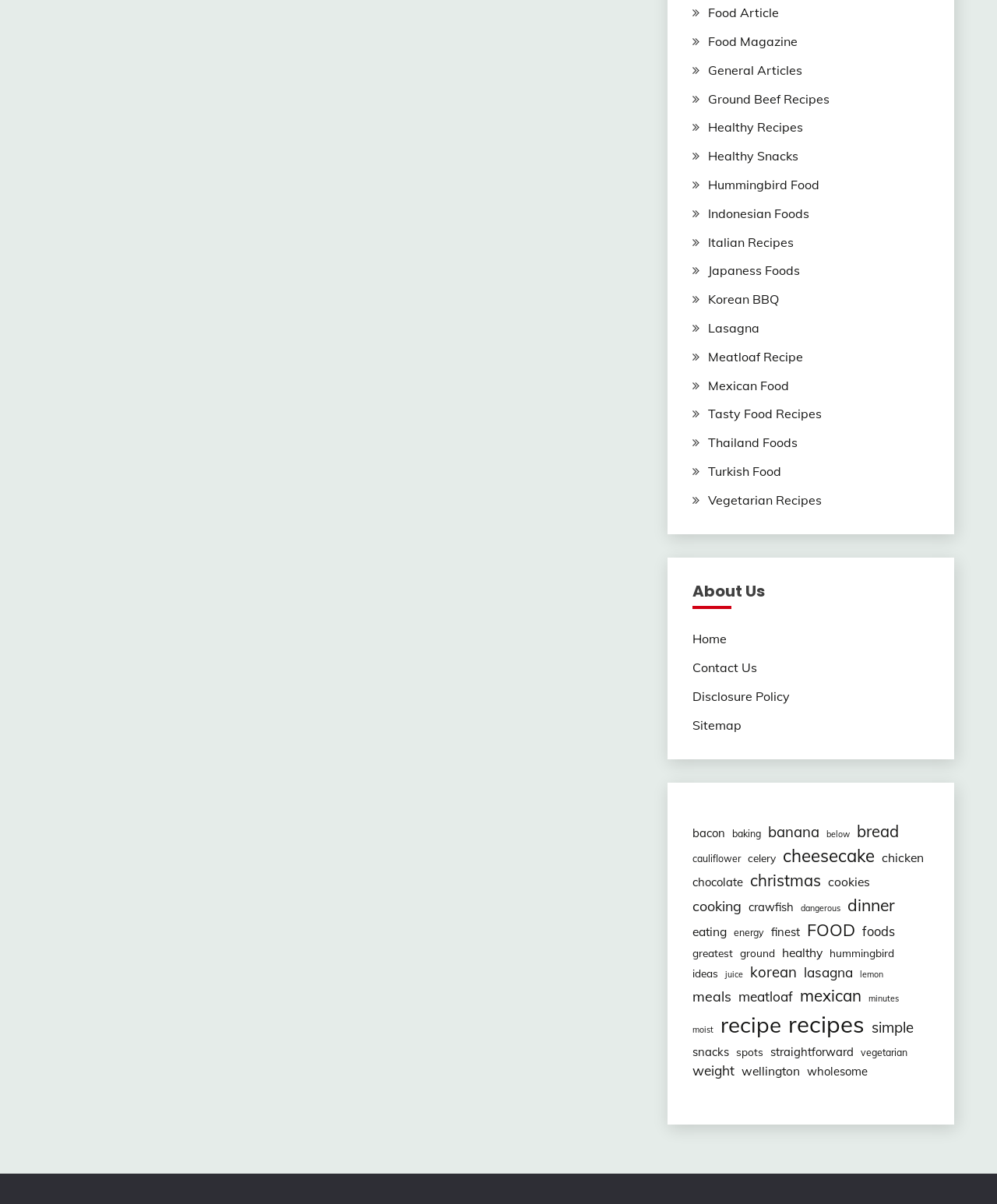Could you determine the bounding box coordinates of the clickable element to complete the instruction: "Go to CBD Reviews"? Provide the coordinates as four float numbers between 0 and 1, i.e., [left, top, right, bottom].

None